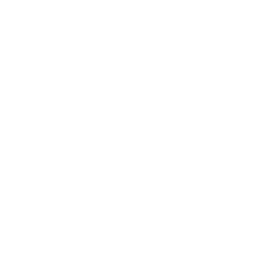Describe all the elements in the image with great detail.

This image showcases a product labeled as an "8.5″ inches fixed cutter PDC Bi center bit," designed for rock drilling applications. It is part of a range of drilling tools offered by the manufacturer, specializing in high-quality drill bits like polycrystalline diamond compact bits. The product is ideal for use in rigorous drilling environments, emphasizing efficiency and durability. With its high penetration capabilities, this fixed cutter bit is engineered to meet the demands of various industries, including oil fields, natural gas operations, geological exploration, and construction projects.